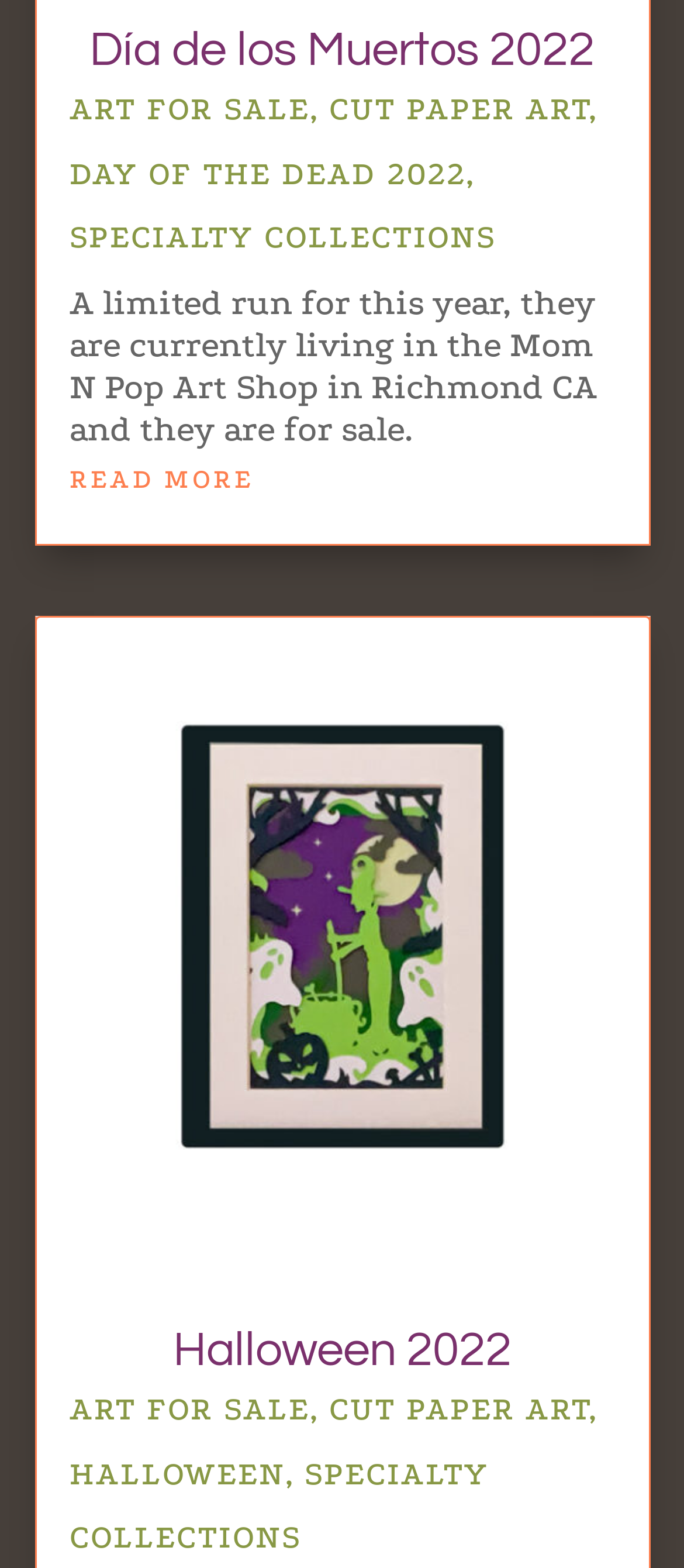Locate the bounding box coordinates of the element to click to perform the following action: 'Read more about the limited run'. The coordinates should be given as four float values between 0 and 1, in the form of [left, top, right, bottom].

[0.101, 0.296, 0.371, 0.316]